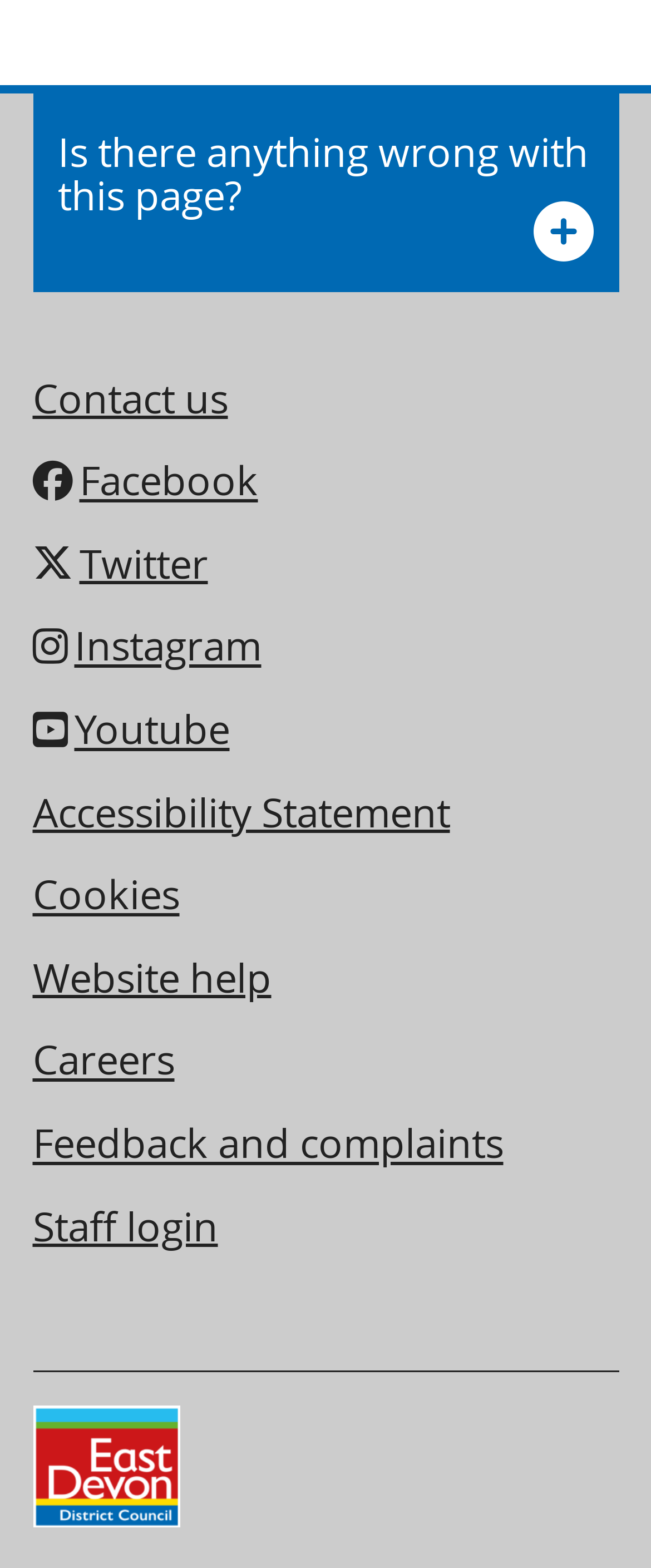What is the name of the council?
Answer briefly with a single word or phrase based on the image.

East Devon District Council